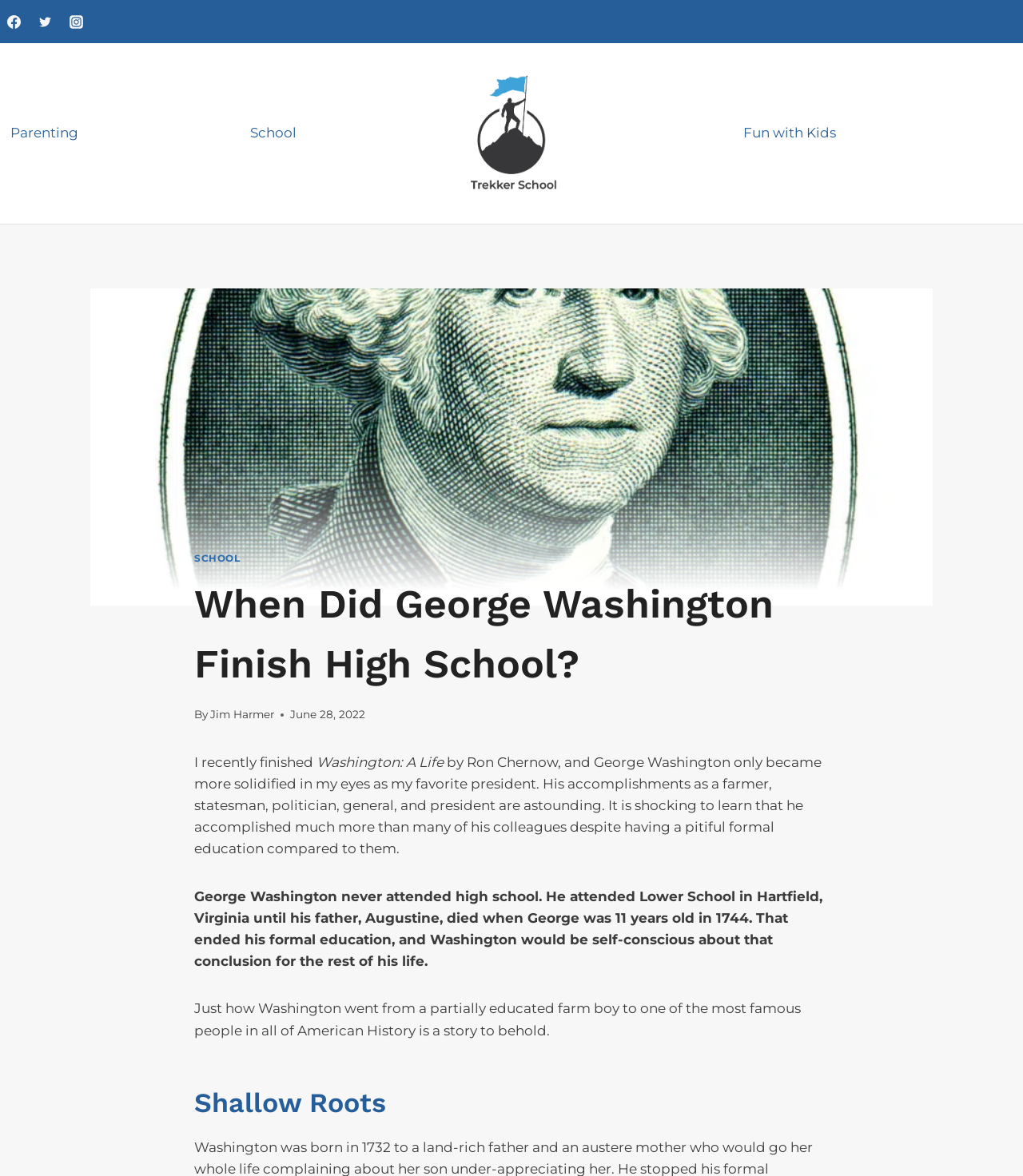At what age did George Washington's formal education end?
Provide a comprehensive and detailed answer to the question.

According to the text, George Washington's formal education ended when his father, Augustine, died when George was 11 years old in 1744.